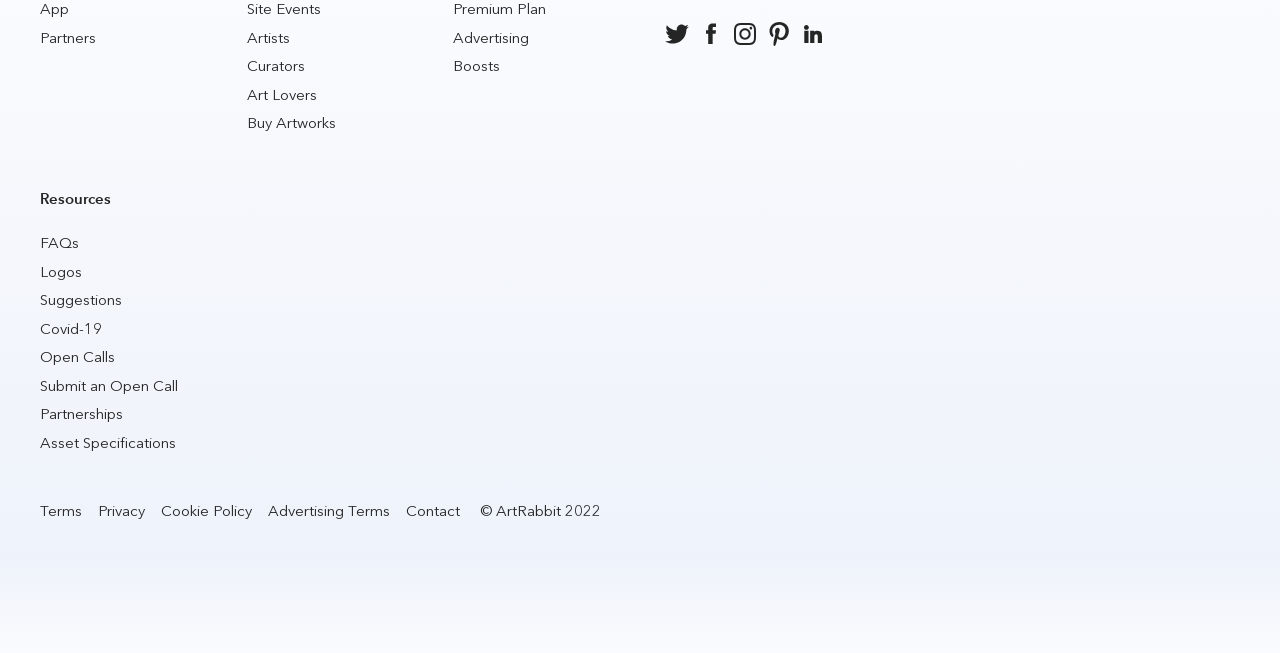Specify the bounding box coordinates of the region I need to click to perform the following instruction: "Submit an Open Call". The coordinates must be four float numbers in the range of 0 to 1, i.e., [left, top, right, bottom].

[0.031, 0.577, 0.139, 0.604]